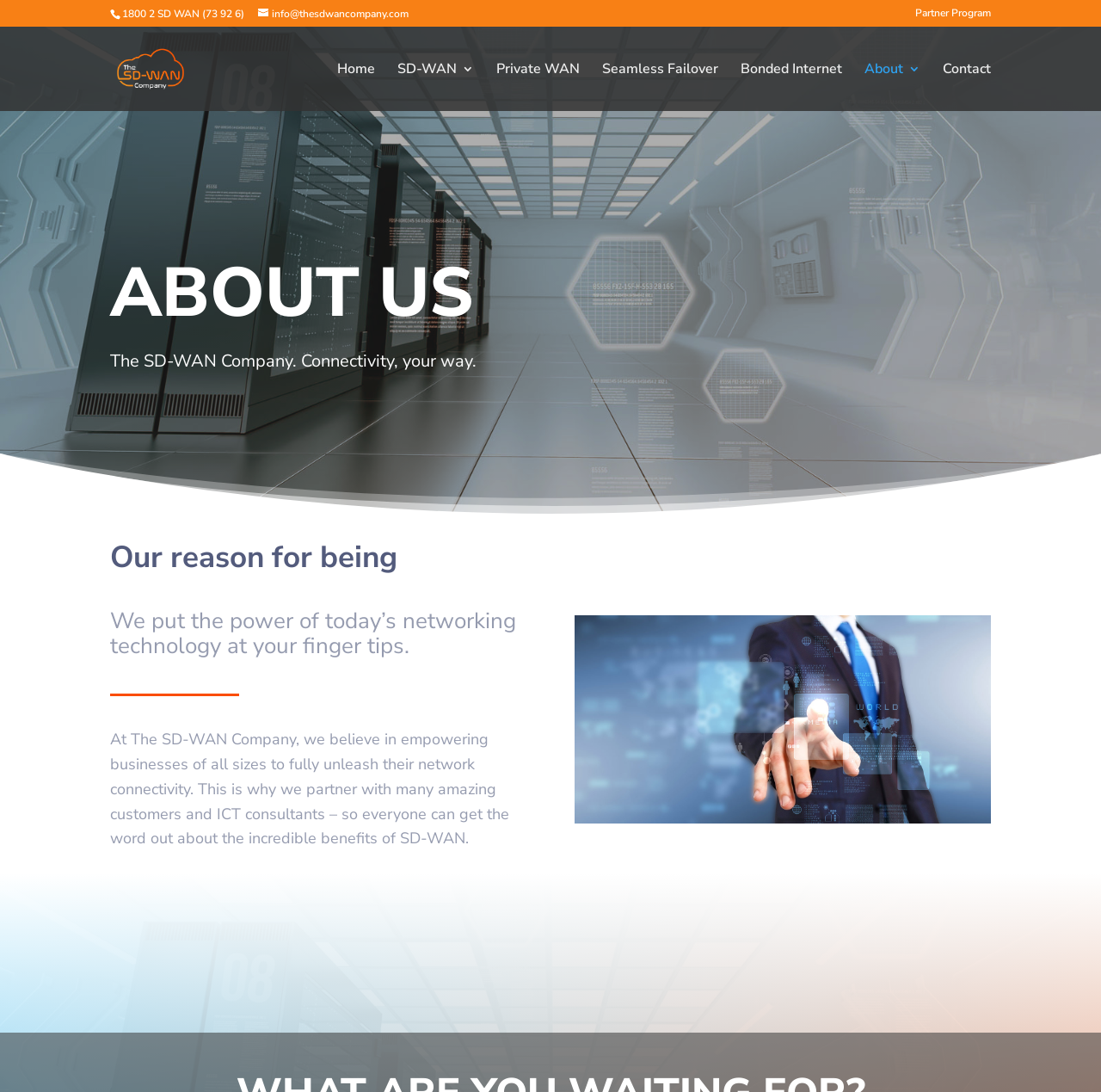What is the navigation menu item after 'Home'?
Please look at the screenshot and answer using one word or phrase.

SD-WAN 3